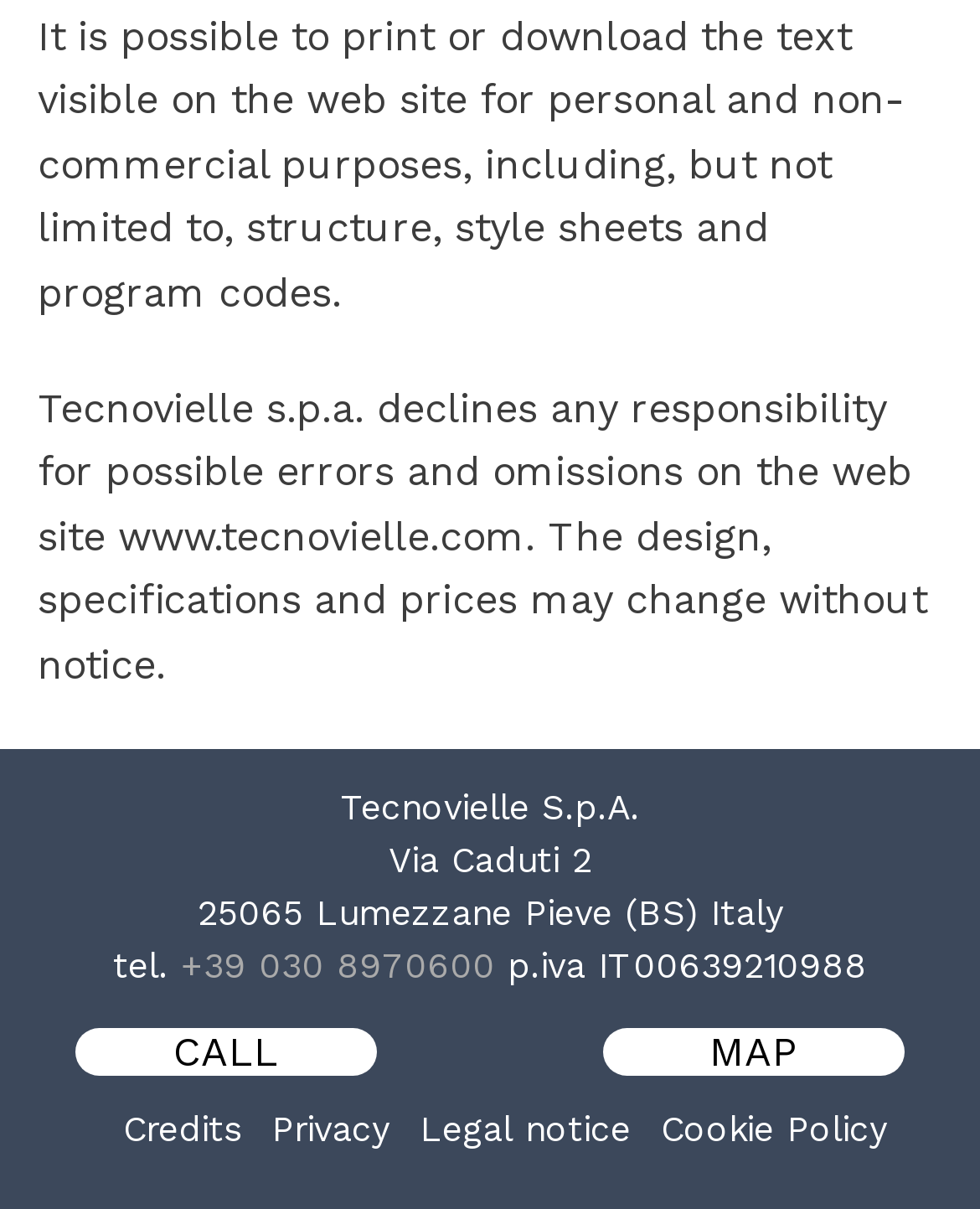Locate the bounding box coordinates of the area you need to click to fulfill this instruction: 'View company address'. The coordinates must be in the form of four float numbers ranging from 0 to 1: [left, top, right, bottom].

[0.347, 0.65, 0.653, 0.683]